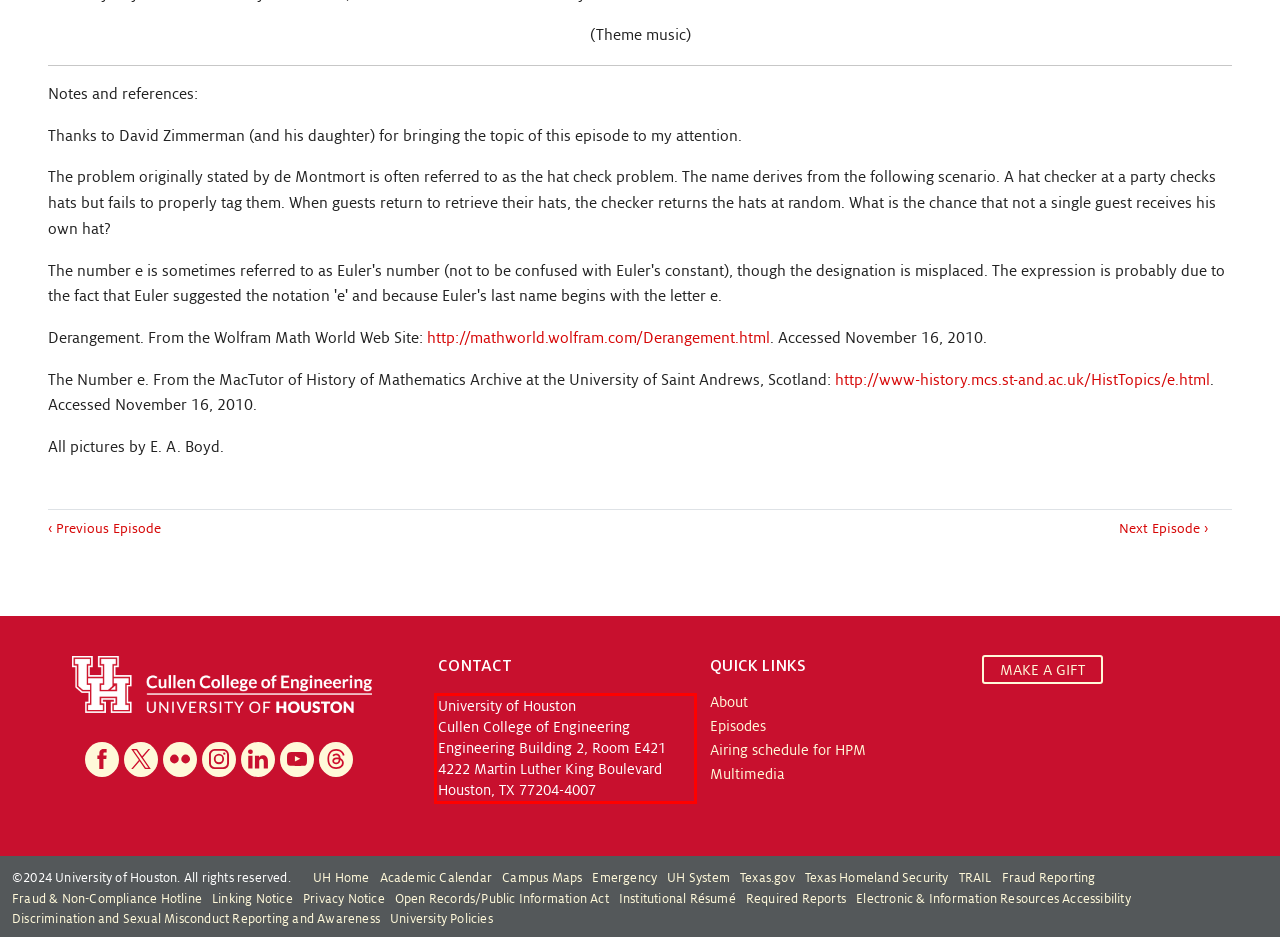There is a UI element on the webpage screenshot marked by a red bounding box. Extract and generate the text content from within this red box.

University of Houston Cullen College of Engineering Engineering Building 2, Room E421 4222 Martin Luther King Boulevard Houston, TX 77204-4007